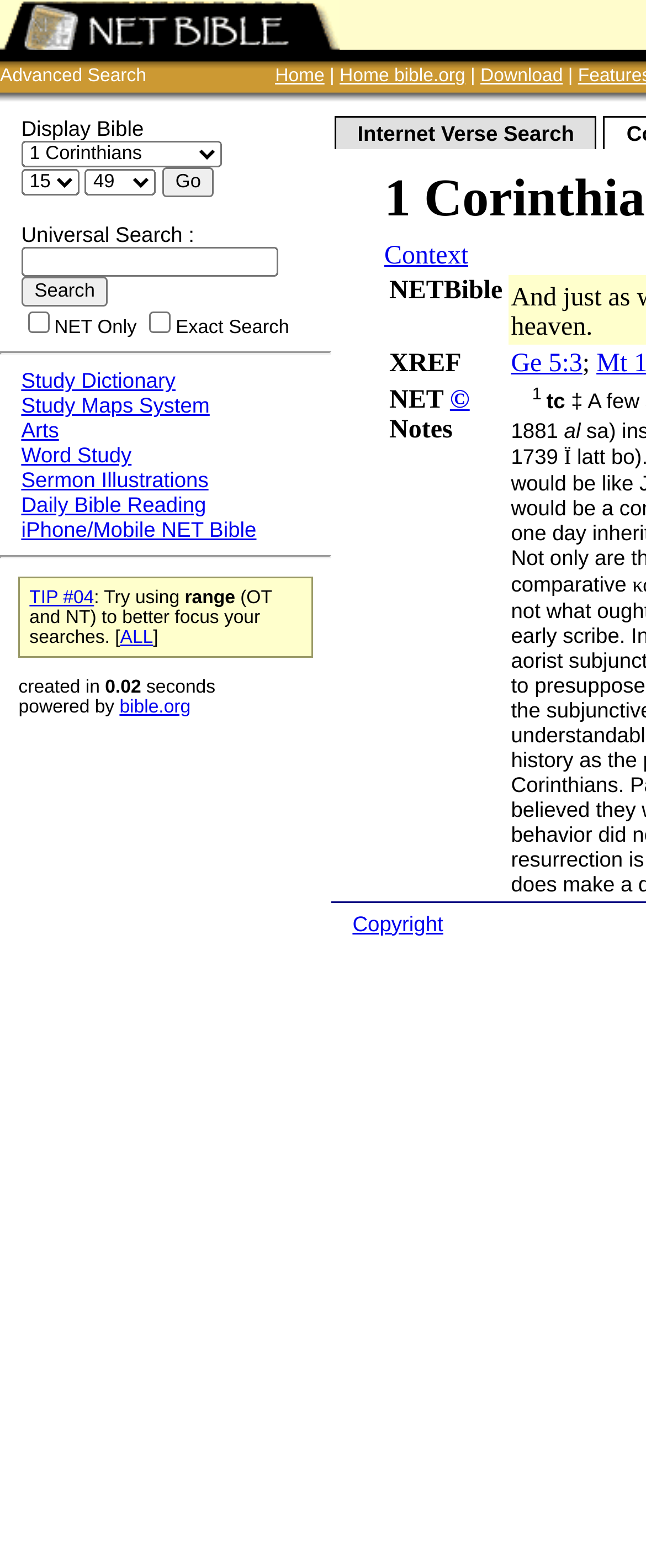Convey a detailed summary of the webpage, mentioning all key elements.

This webpage is a Bible study resource, specifically focused on 1 Corinthians 15:49. At the top, there is a navigation bar with links to "Internet Verse Search", "Context", and "Copyright". Below this, there is a section with three dropdown menus and a "Go" button, allowing users to select and navigate to different Bible versions.

To the right of this section, there is a search bar with a "Search" button, accompanied by checkboxes for "NET Only" and "Exact Search". Below this, there are several links to various study resources, including a "Study Dictionary", "Study Maps System", and "Word Study".

The main content of the page is divided into three columns. The left column contains links to different Bible study tools, such as "Sermon Illustrations" and "Daily Bible Reading". The middle column appears to be a table with three rows, containing information about the current Bible passage, including cross-references and notes. The right column contains a section with tips for using the website, including a link to "TIP #04" and a brief description of how to use the range feature to focus searches.

At the bottom of the page, there is a section with information about the website, including the time it took to load and a link to the website's homepage. There is also a small image at the top-left corner of the page, and a horizontal separator line dividing the top navigation bar from the rest of the content.